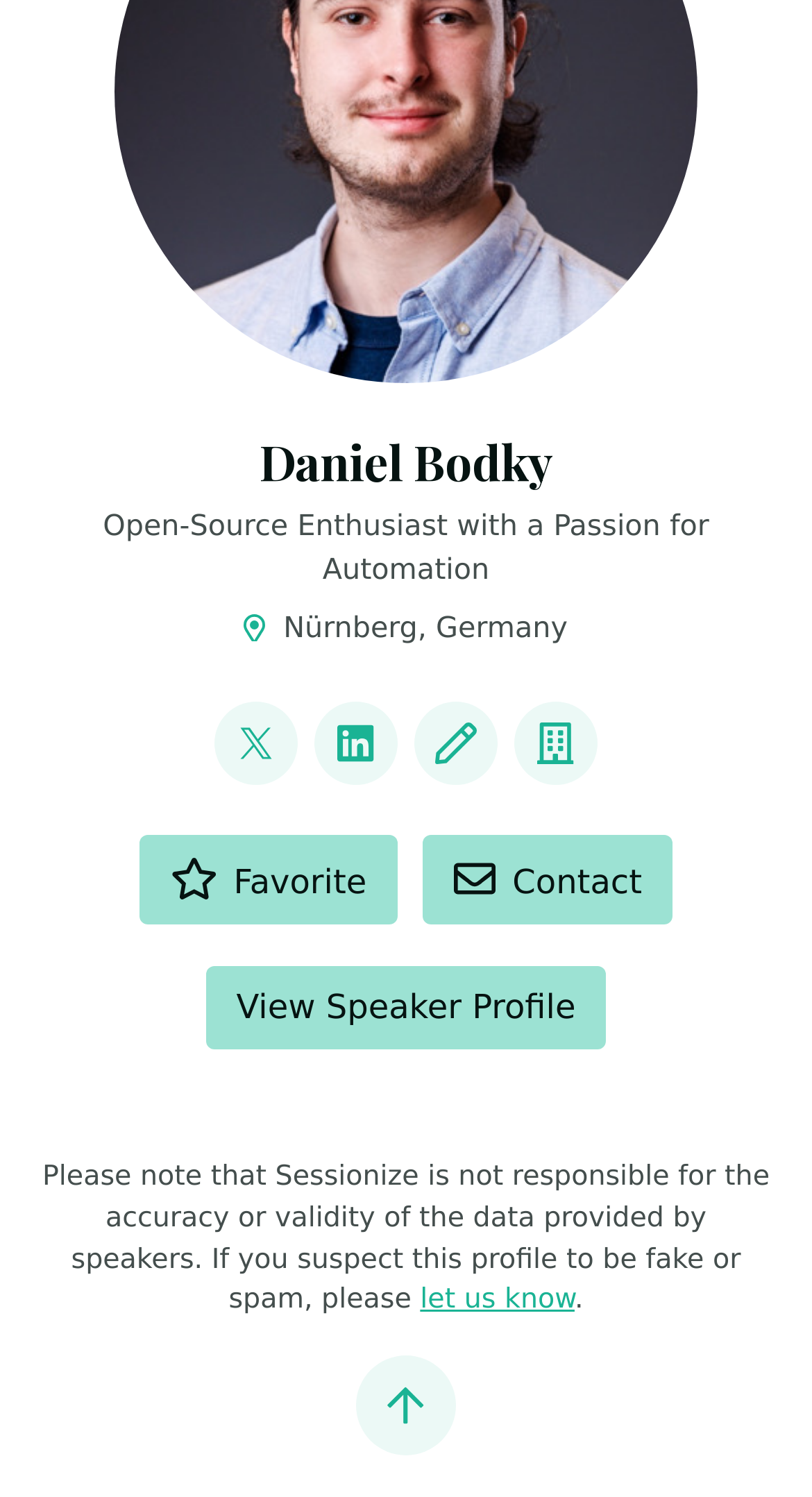Provide a brief response to the question using a single word or phrase: 
What should you do if you suspect this profile to be fake or spam?

Let them know